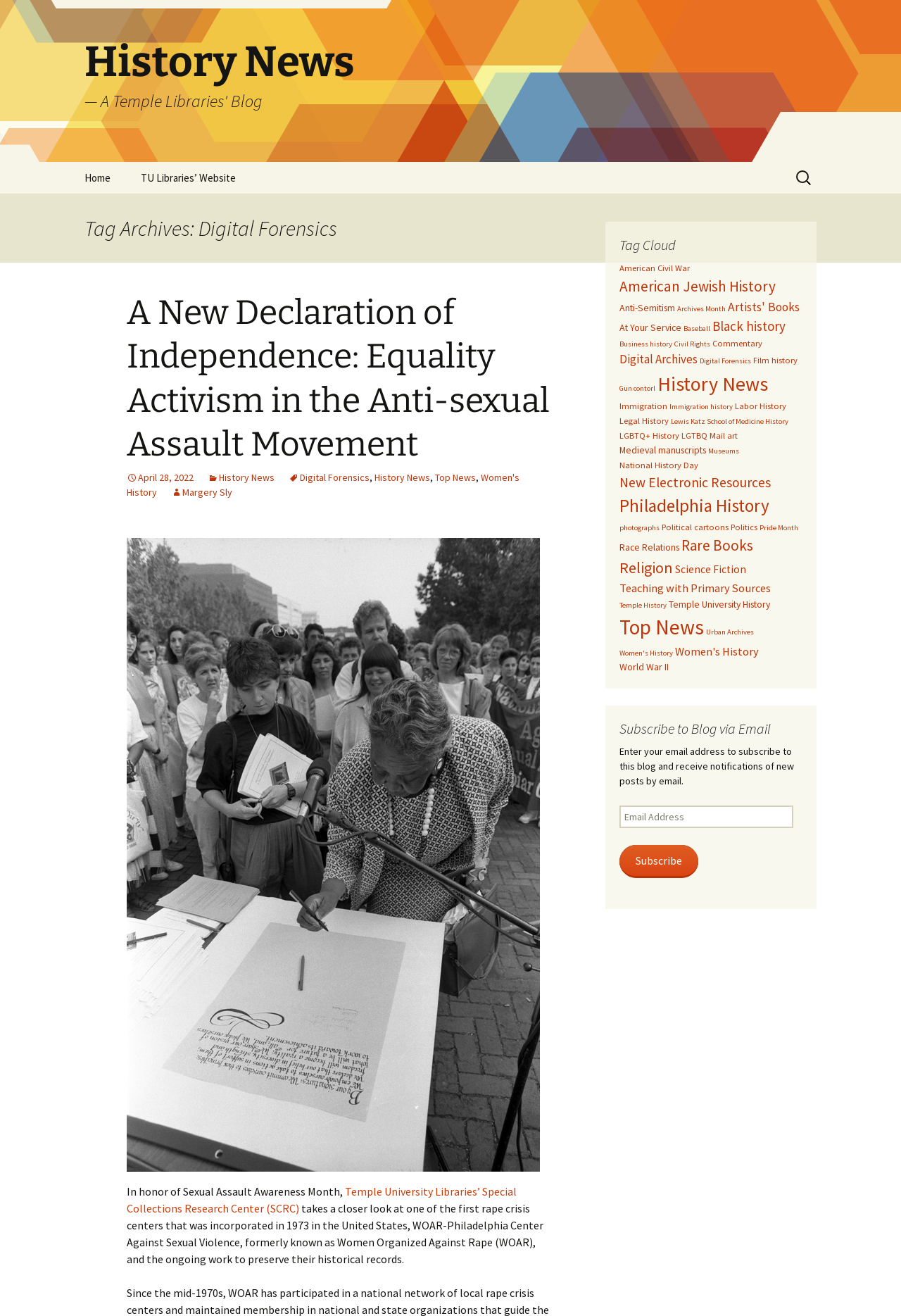Explain the webpage's design and content in an elaborate manner.

The webpage is a blog titled "History News" with a focus on digital forensics. At the top, there is a header section with a link to "History News — A Temple Libraries' Blog" and a "Skip to content" link. Below this, there are navigation links to "Home" and "TU Libraries’ Website".

On the left side, there is a search bar with a label "Search for:" and a search box. Below this, there is a header section with the title "Tag Archives: Digital Forensics". Under this title, there is a blog post titled "A New Declaration of Independence: Equality Activism in the Anti-sexual Assault Movement" with a link to the post and a date "April 28, 2022". There are also links to categories "History News" and "Digital Forensics" and a tag cloud with various tags.

On the right side, there is a section titled "Tag Cloud" with a list of tags, each with a link to related blog posts. The tags include "American Civil War", "American Jewish History", "Anti-Semitism", and many others.

At the bottom of the page, there is a section titled "Subscribe to Blog via Email" with a text input field to enter an email address to subscribe to the blog and receive notifications of new posts by email.

There is also an image on the page, titled "Signing the New Declaration of Independence", which is related to the blog post. The image is placed below the blog post text.